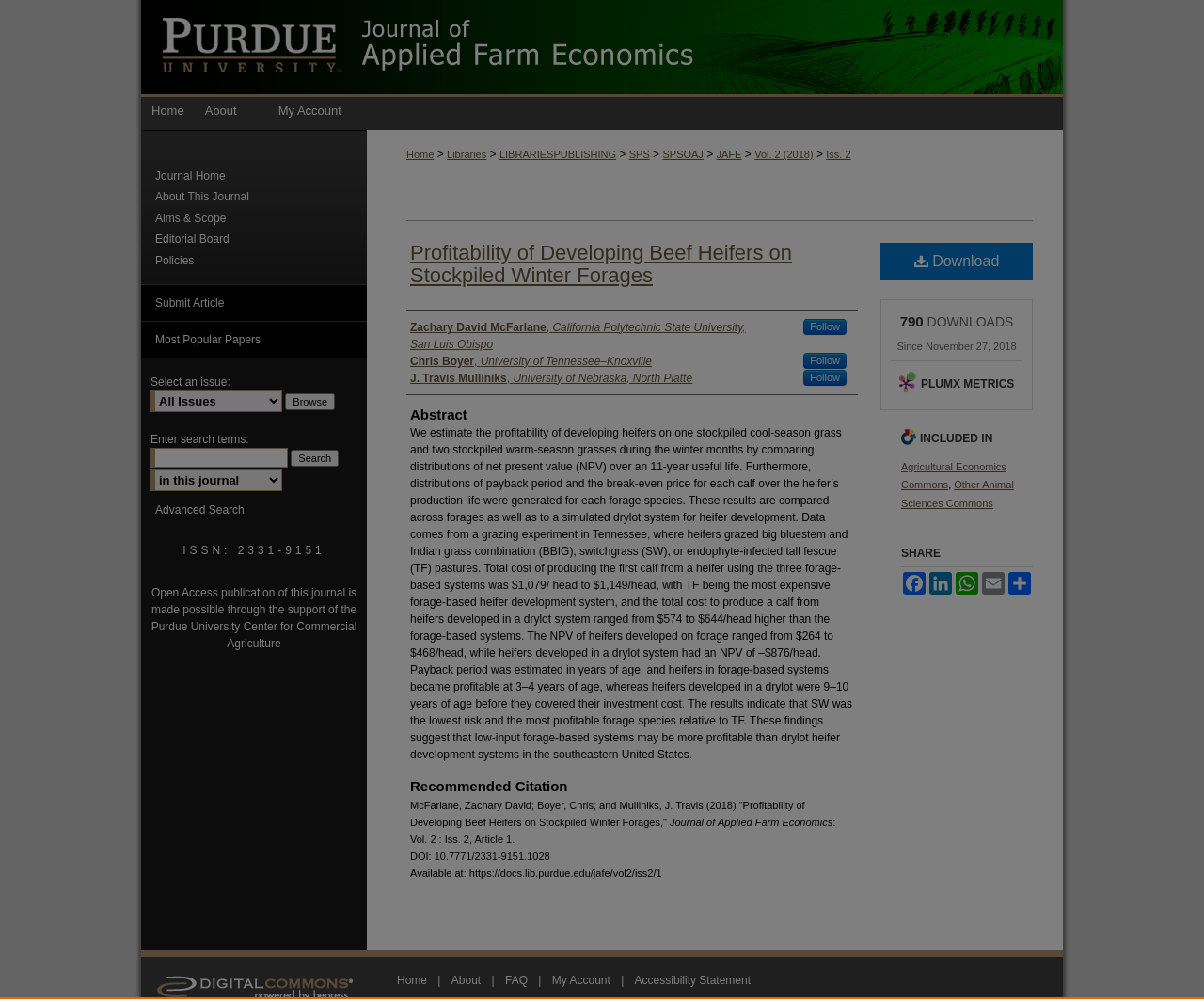What is the name of the journal?
Using the image provided, answer with just one word or phrase.

Journal of Applied Farm Economics